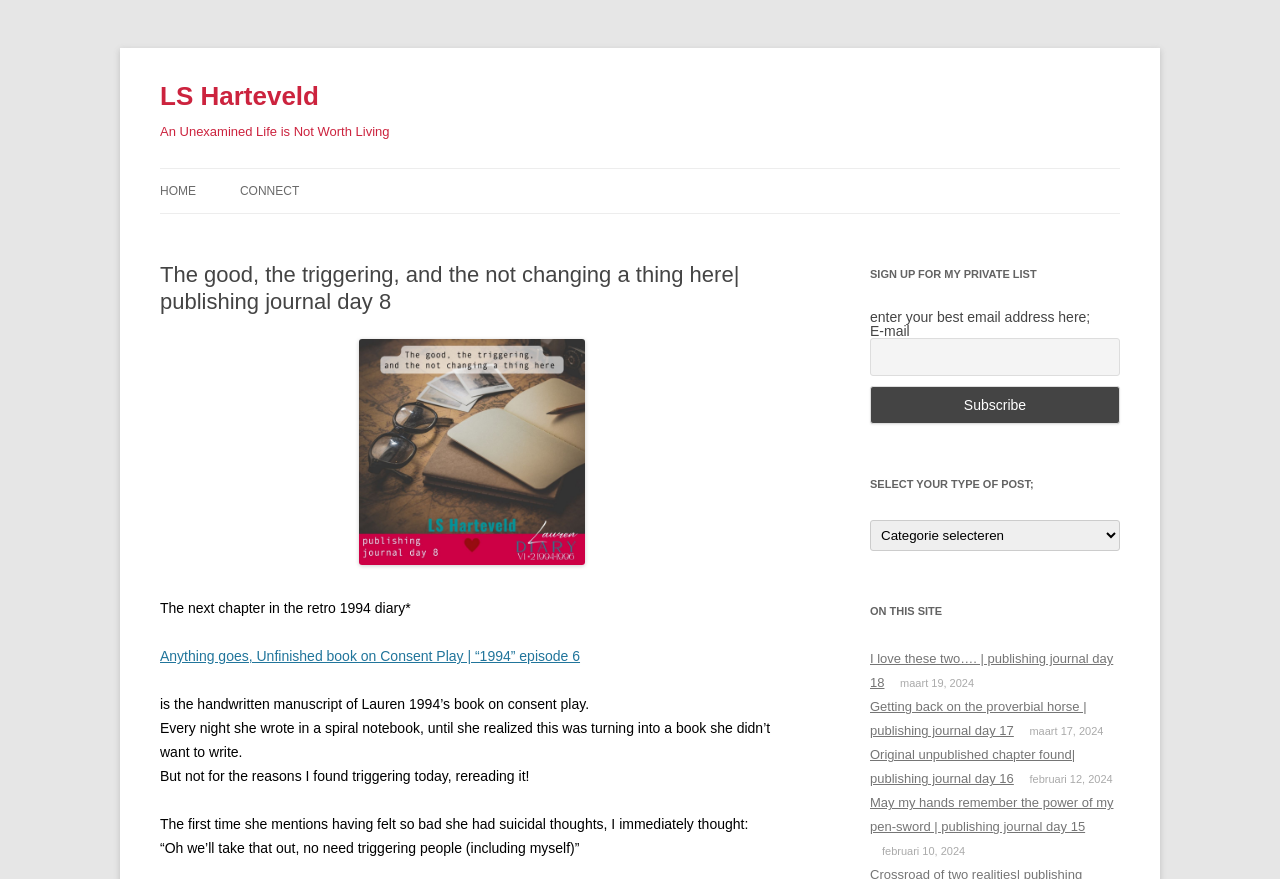Using the format (top-left x, top-left y, bottom-right x, bottom-right y), provide the bounding box coordinates for the described UI element. All values should be floating point numbers between 0 and 1: parent_node: E-mail name="ne"

[0.68, 0.385, 0.875, 0.428]